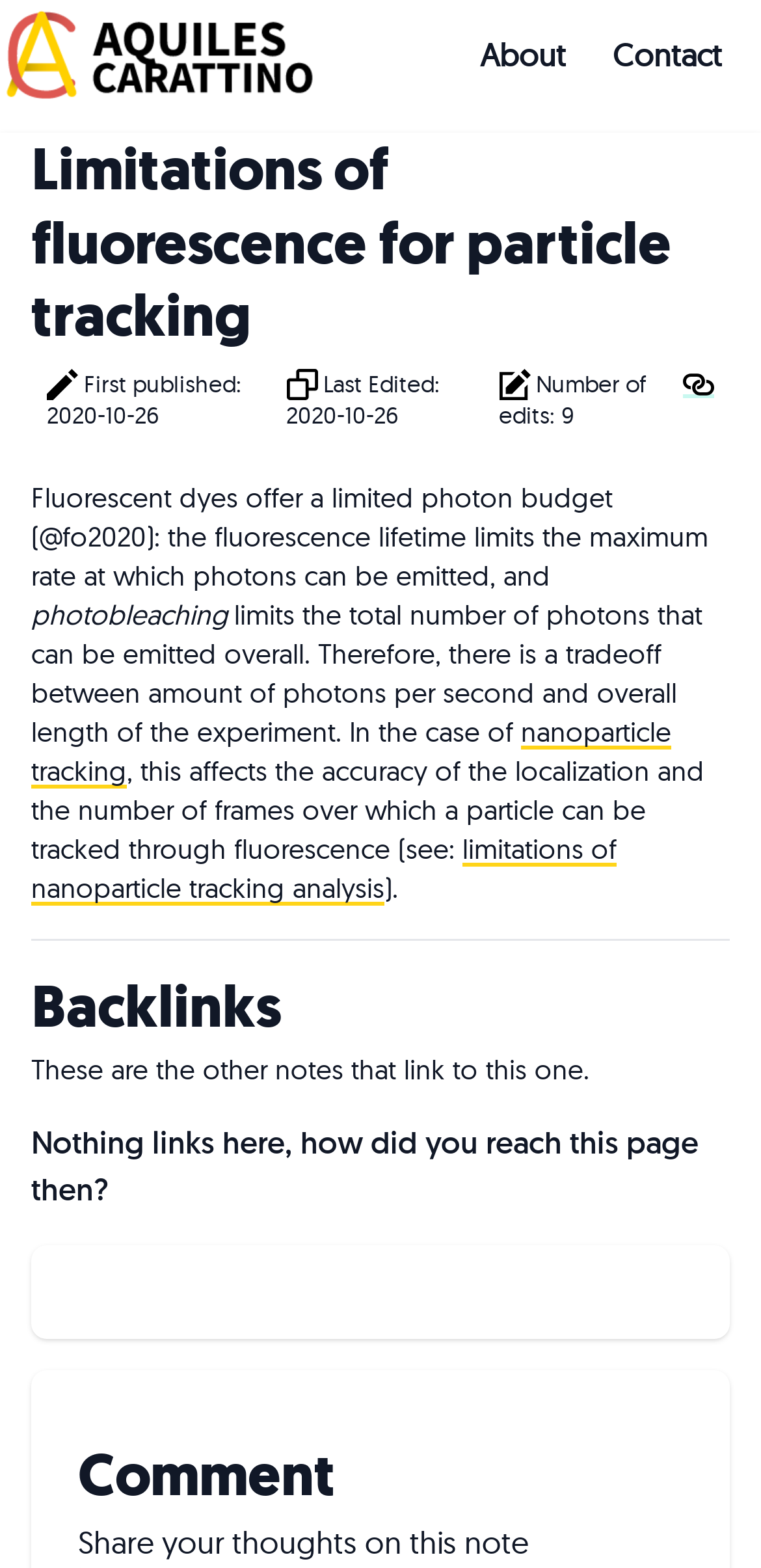Provide a single word or phrase answer to the question: 
When was this note first published?

2020-10-26